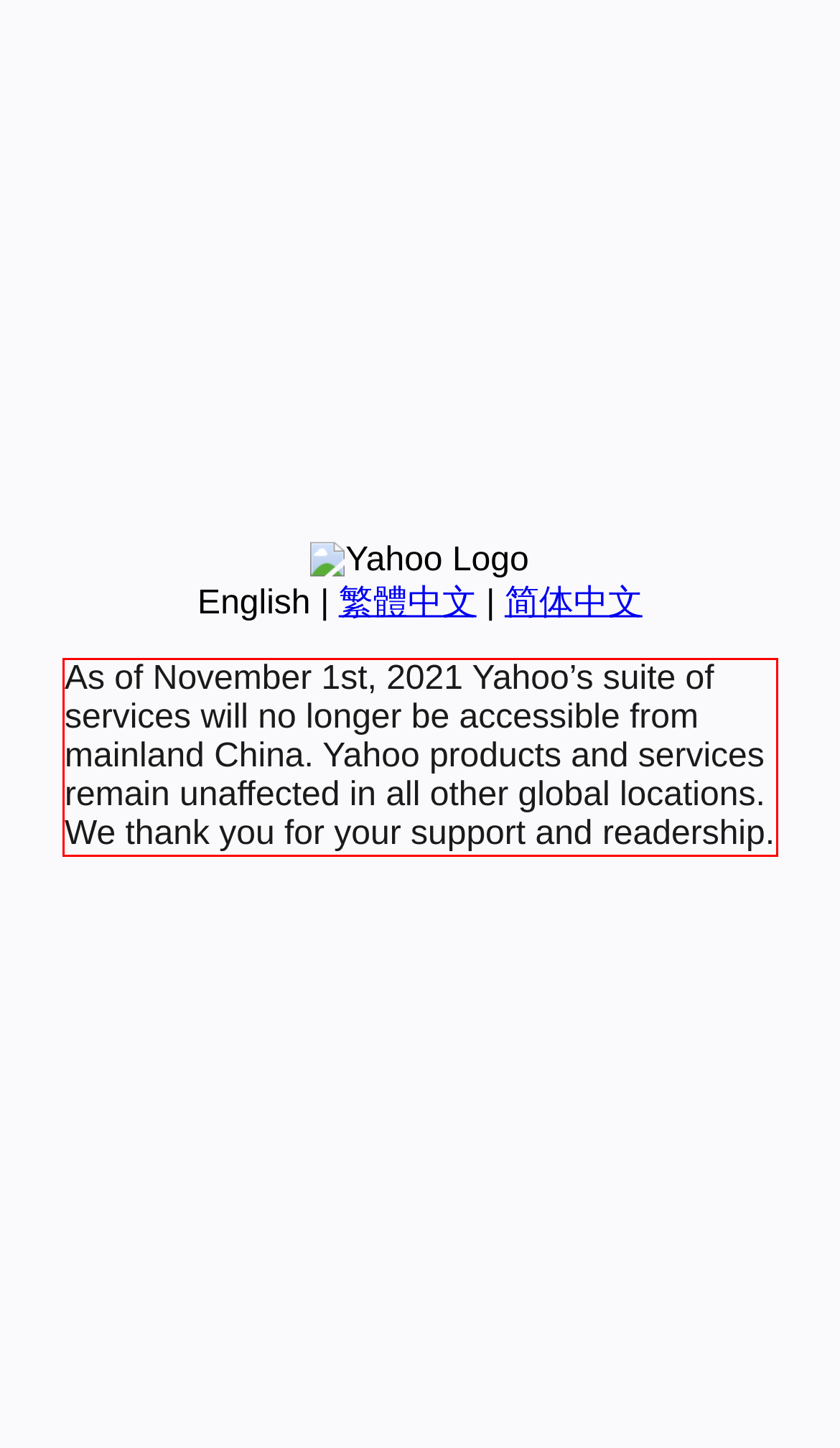Review the screenshot of the webpage and recognize the text inside the red rectangle bounding box. Provide the extracted text content.

As of November 1st, 2021 Yahoo’s suite of services will no longer be accessible from mainland China. Yahoo products and services remain unaffected in all other global locations. We thank you for your support and readership.